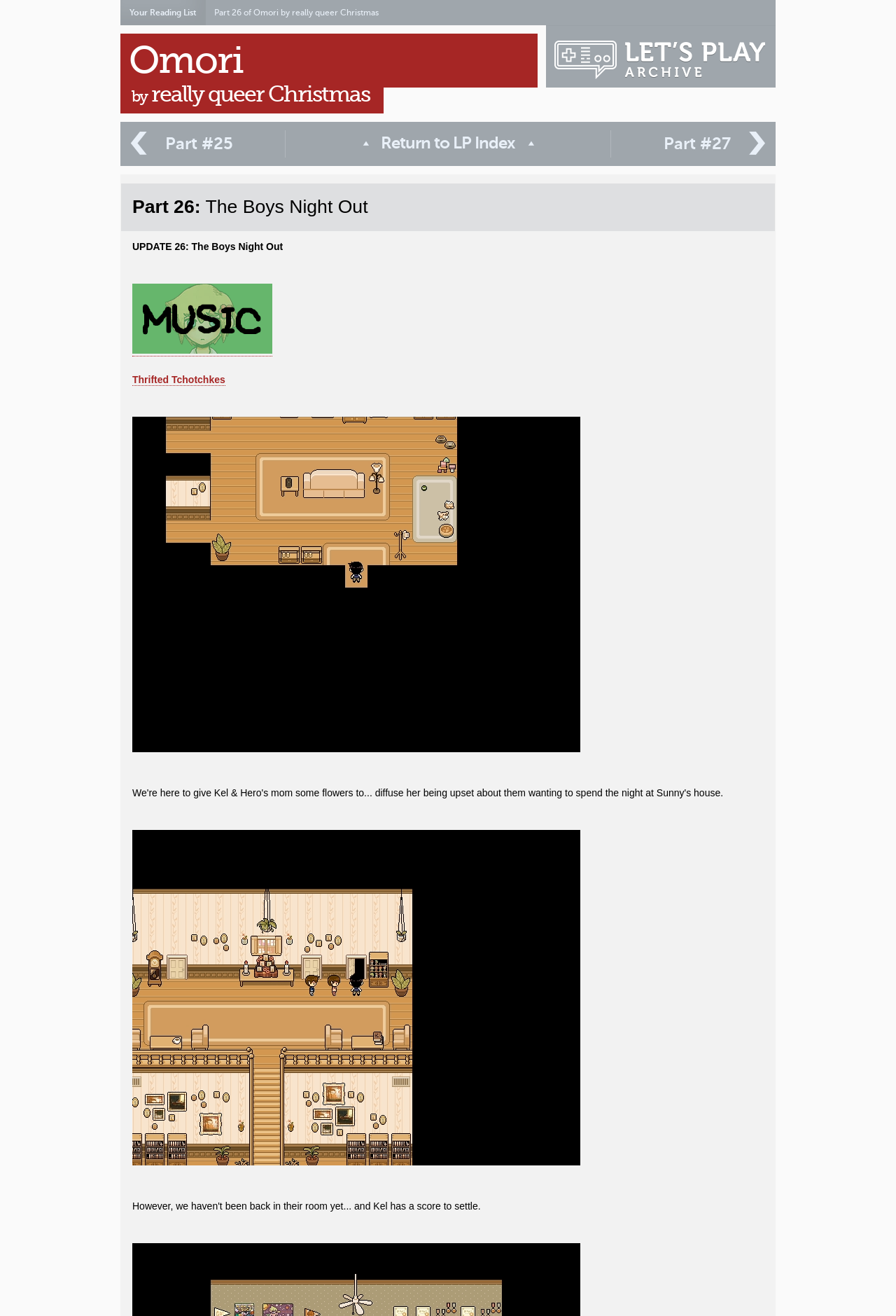Locate the bounding box coordinates of the clickable part needed for the task: "View your full reading list".

[0.134, 0.0, 0.23, 0.019]